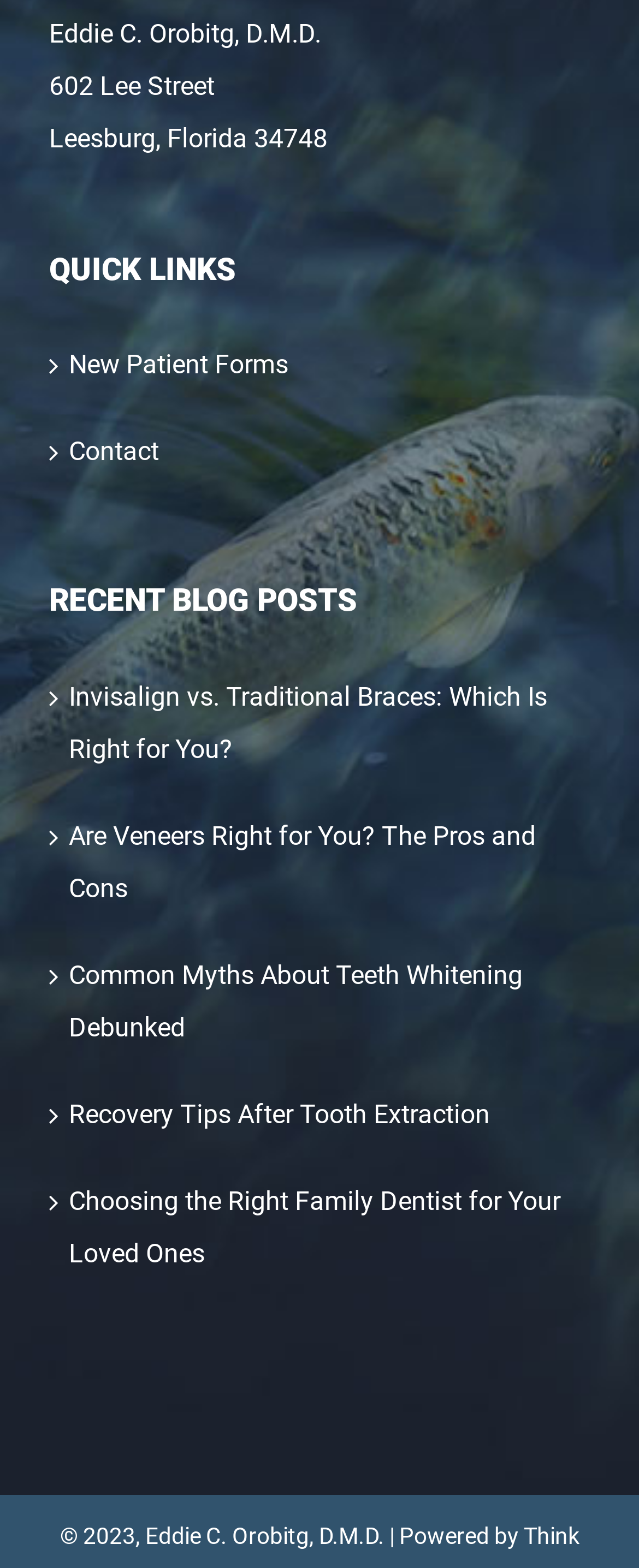Respond to the following query with just one word or a short phrase: 
What is the topic of the first blog post?

Invisalign vs. Traditional Braces